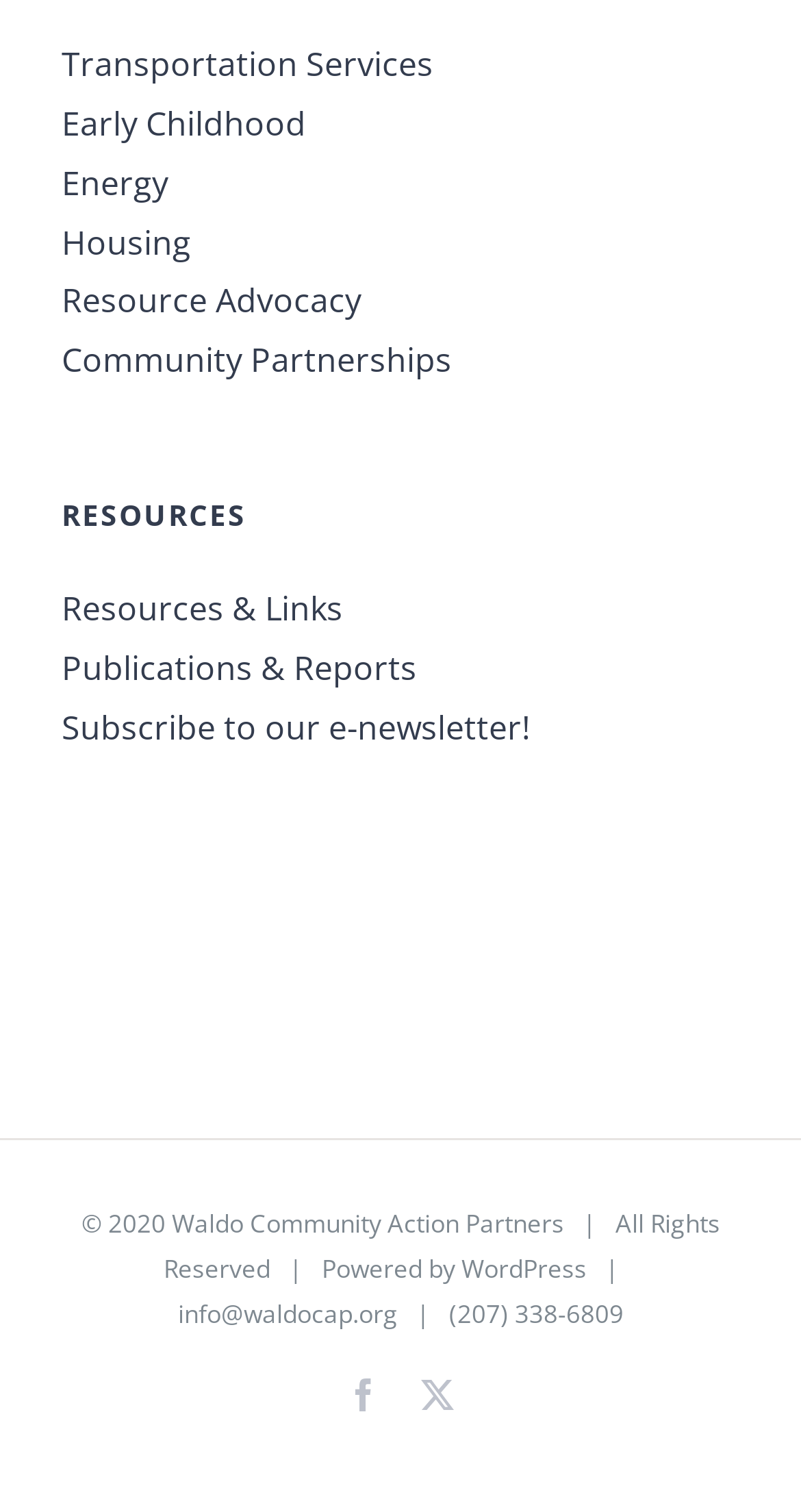How many links are under the 'RESOURCES' heading?
Refer to the screenshot and respond with a concise word or phrase.

3